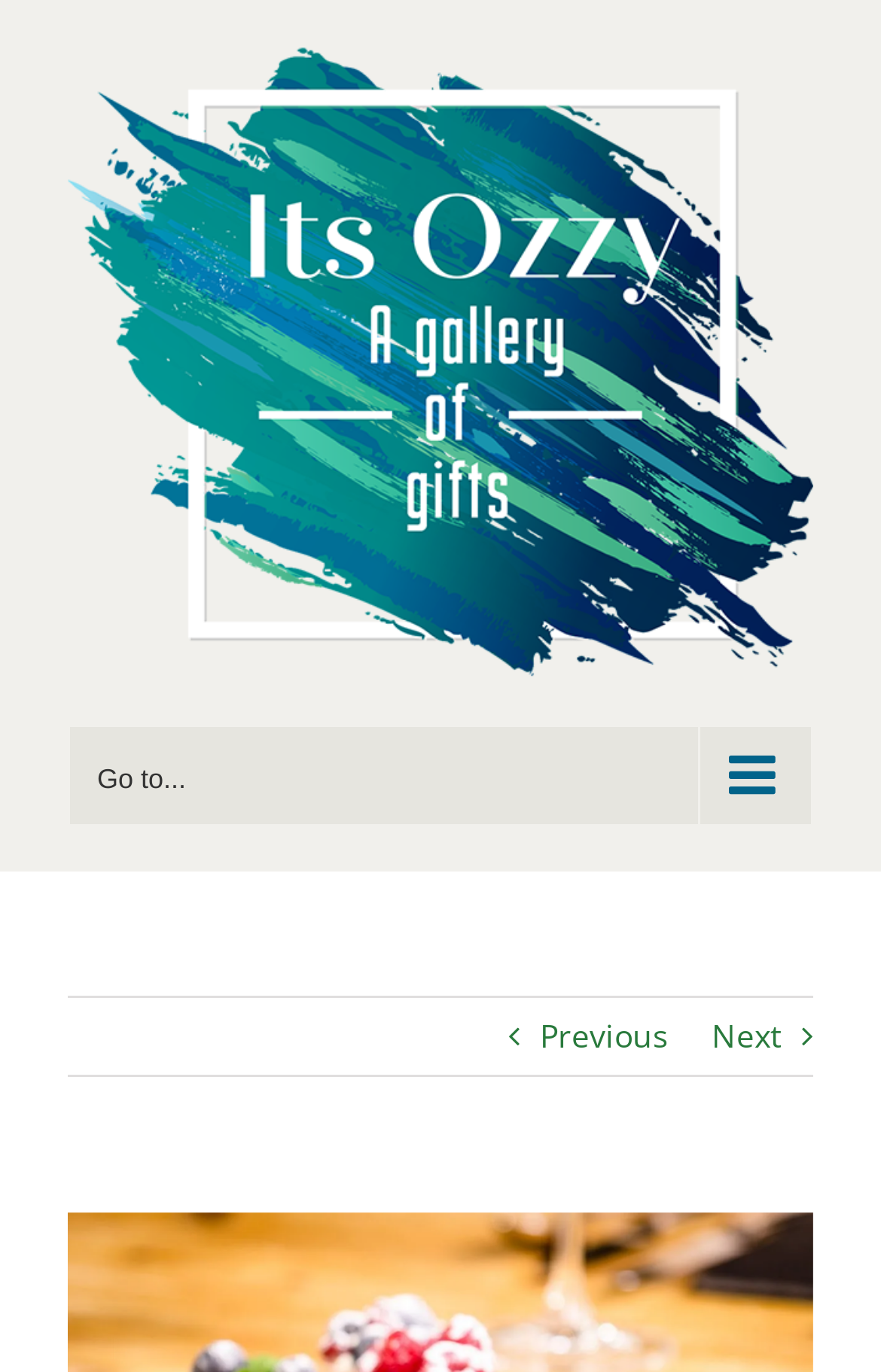Please locate and retrieve the main header text of the webpage.

Ancient … a thousand and a million years old …